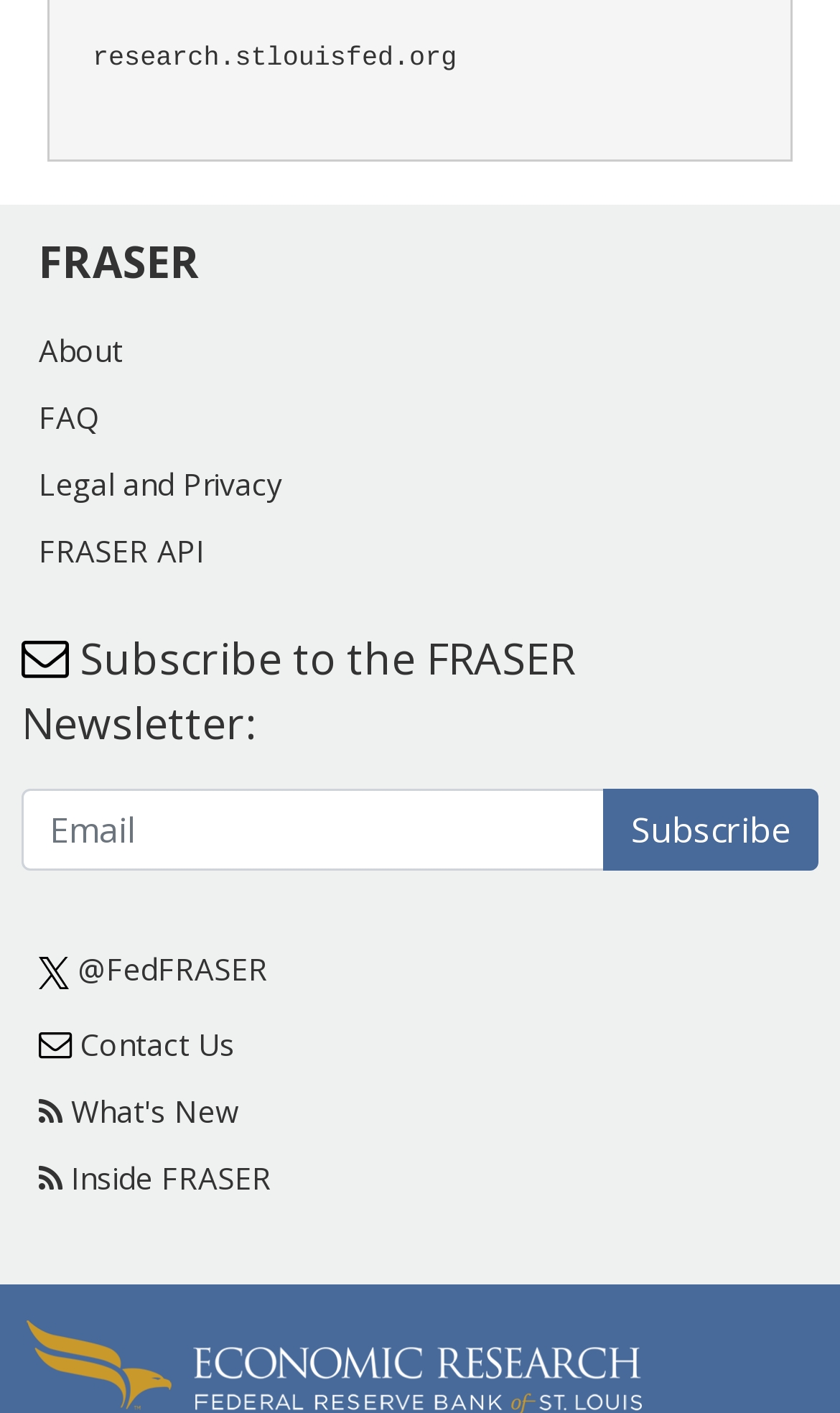Identify the bounding box coordinates of the part that should be clicked to carry out this instruction: "Click on About".

[0.046, 0.234, 0.146, 0.263]